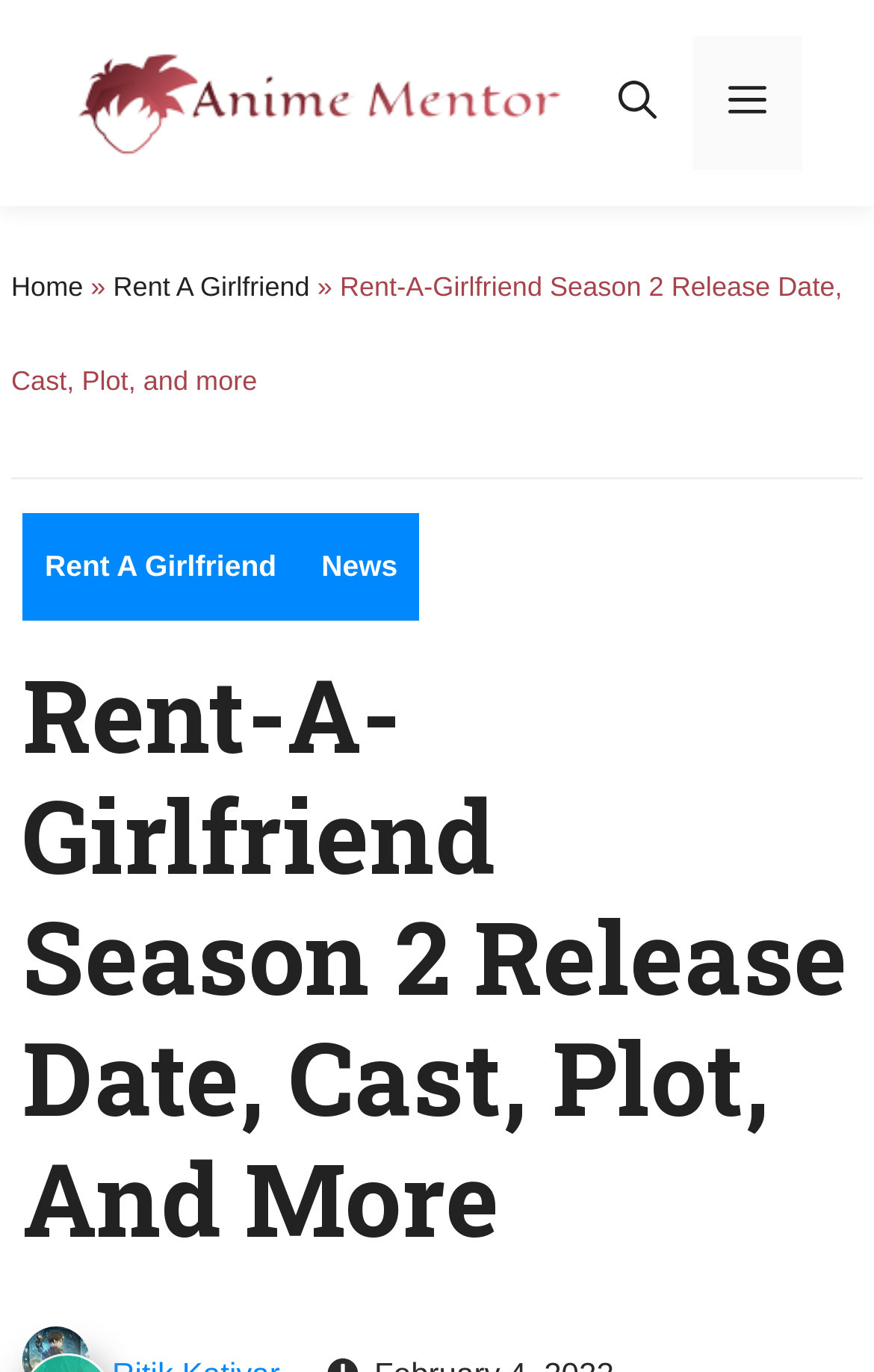Return the bounding box coordinates of the UI element that corresponds to this description: "alt="Anime Mentor"". The coordinates must be given as four float numbers in the range of 0 and 1, [left, top, right, bottom].

[0.082, 0.057, 0.646, 0.089]